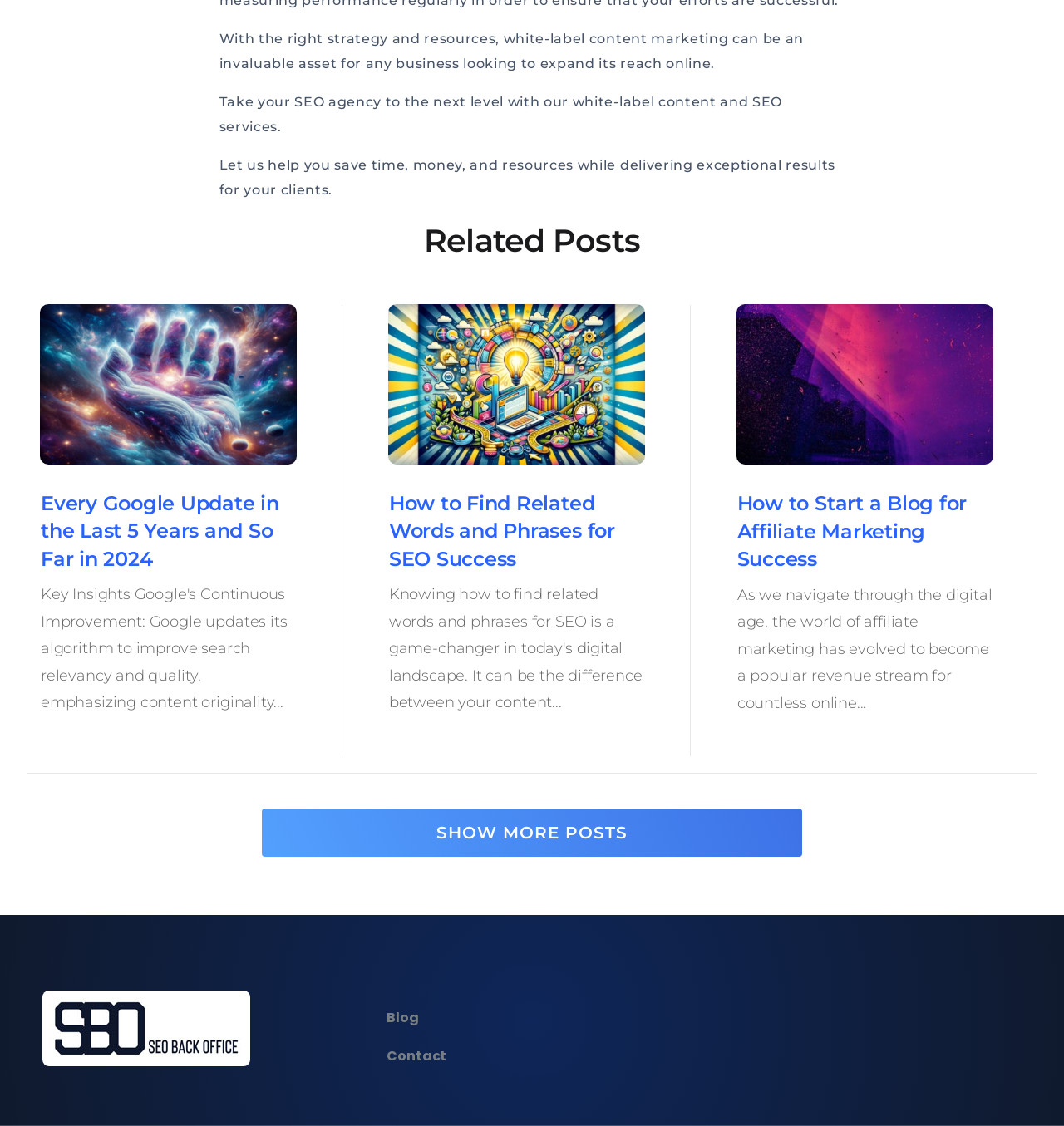Please locate the bounding box coordinates of the region I need to click to follow this instruction: "Show more posts".

[0.246, 0.718, 0.754, 0.761]